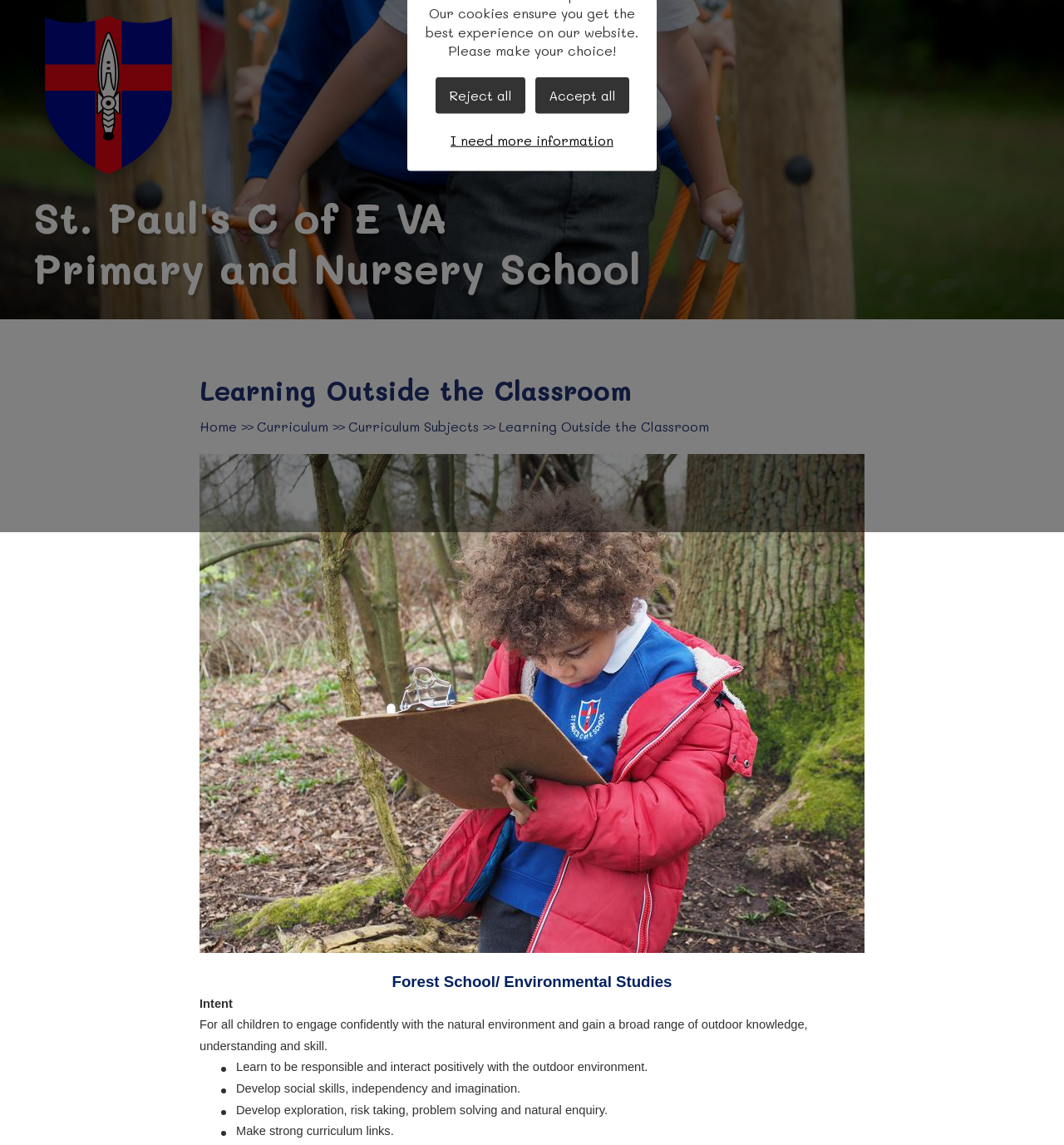Extract the bounding box coordinates of the UI element described: "Curriculum". Provide the coordinates in the format [left, top, right, bottom] with values ranging from 0 to 1.

[0.241, 0.365, 0.309, 0.38]